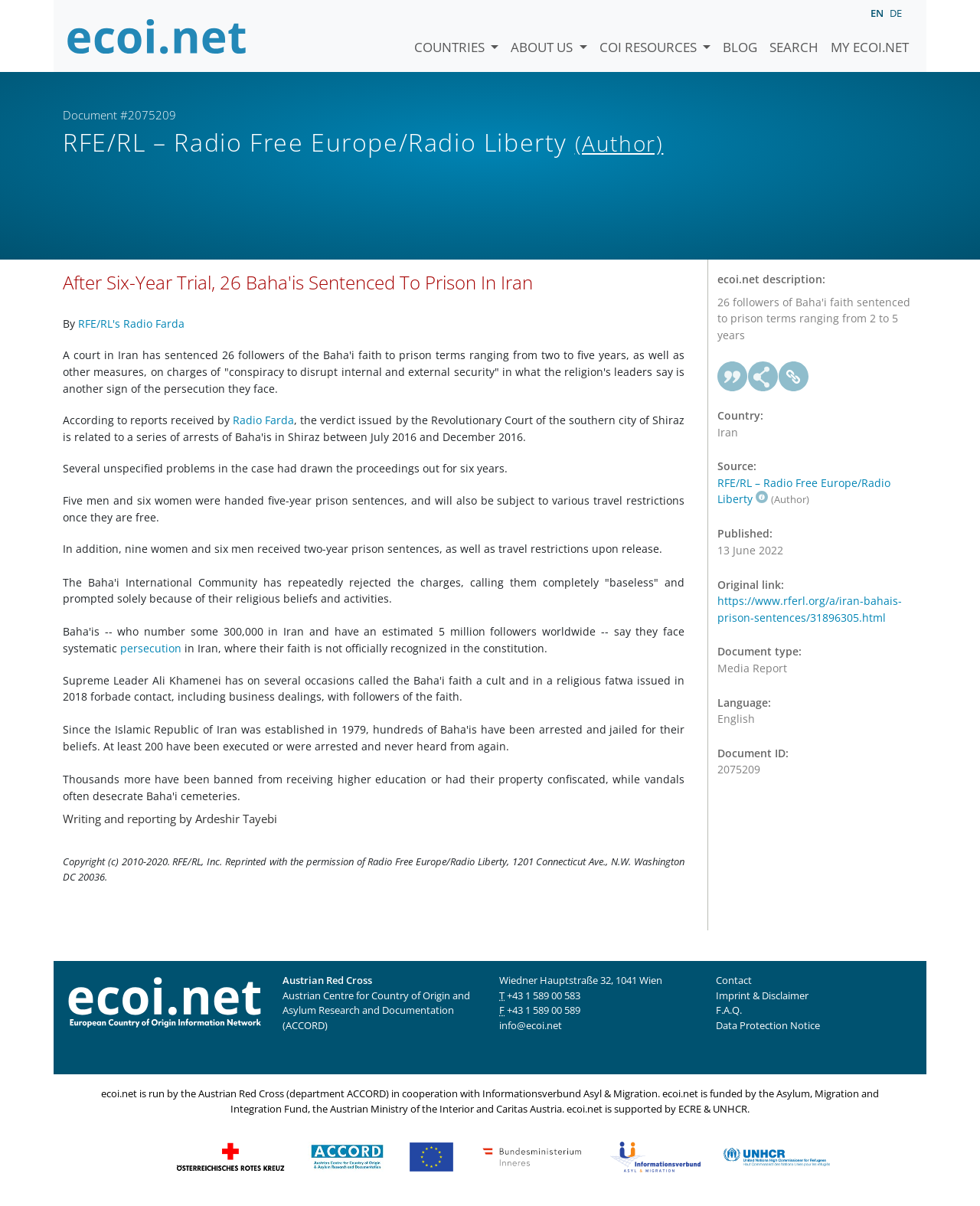What is the name of the faith that the 26 people were sentenced for?
Provide a well-explained and detailed answer to the question.

I found the answer by reading the article, which mentions '26 followers of the Baha'i faith' and 'the Baha'i International Community'. This indicates that the faith in question is Baha'i.